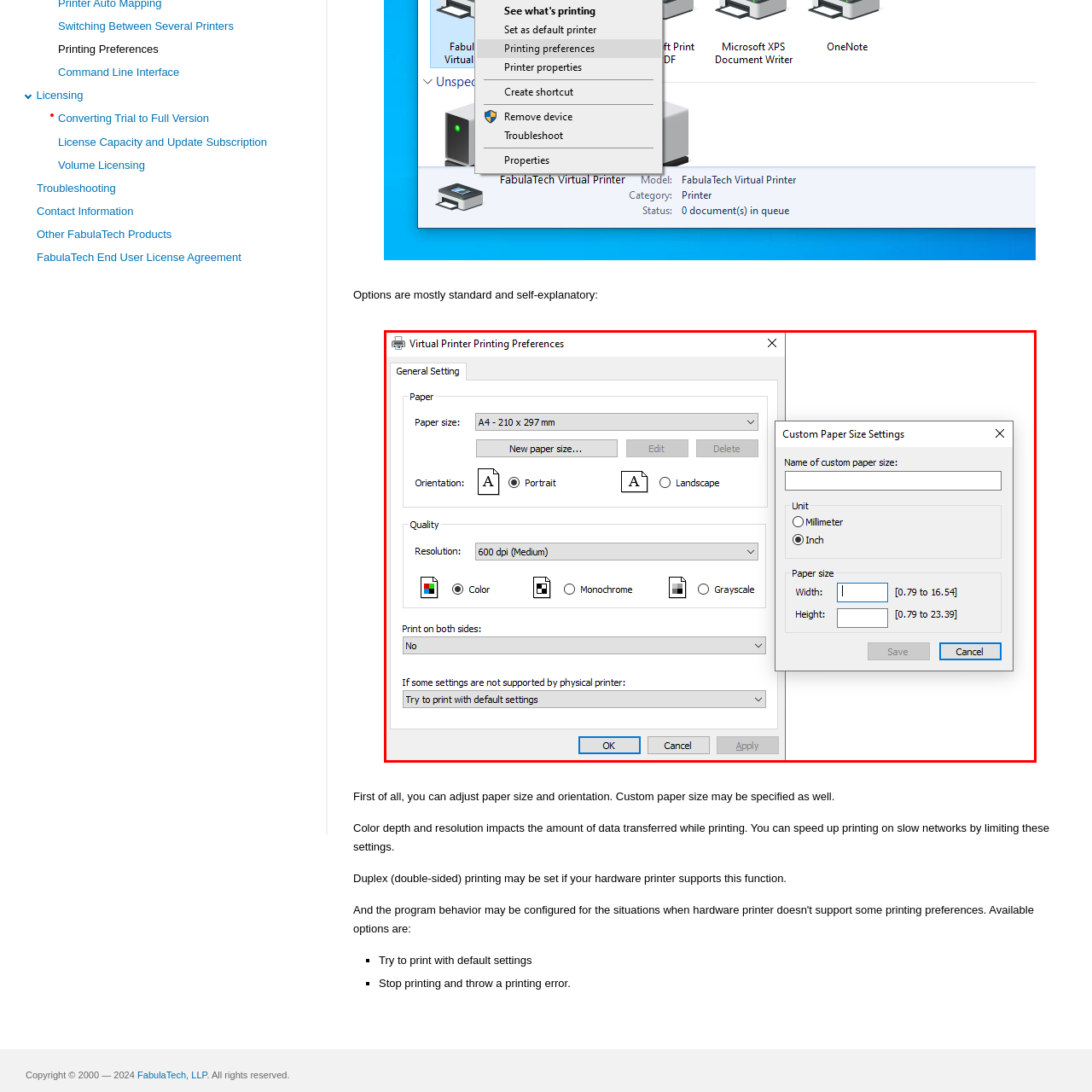Direct your attention to the area enclosed by the green rectangle and deliver a comprehensive answer to the subsequent question, using the image as your reference: 
What is the current resolution setting?

I examined the quality settings section where users can choose the resolution, and I found that the current setting is '600 dpi (Medium)'.